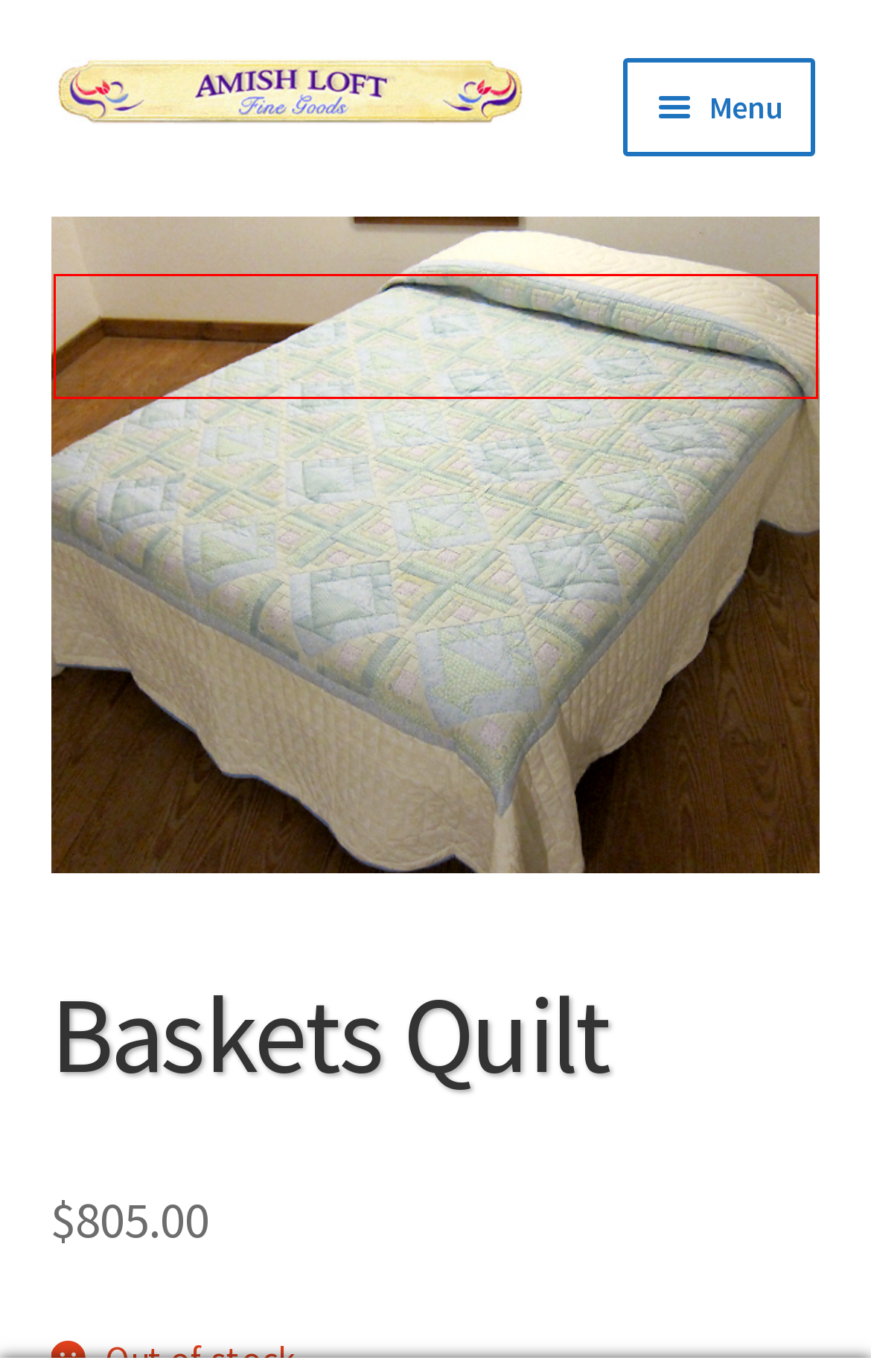You are looking at a webpage screenshot with a red bounding box around an element. Pick the description that best matches the new webpage after interacting with the element in the red bounding box. The possible descriptions are:
A. Stacked Bricks Quilt – Amish Loft
B. Shop – Amish Loft
C. Split Nine Patch Quilt – Amish Loft
D. My account – Amish Loft
E. Cart – Amish Loft
F. Amish Bed Quilts – Amish Loft
G. Amish Loft – Amish and Mennonite handmade Quilts from Lancaster County, PA
H. Star Tulips Quilt – Amish Loft

E